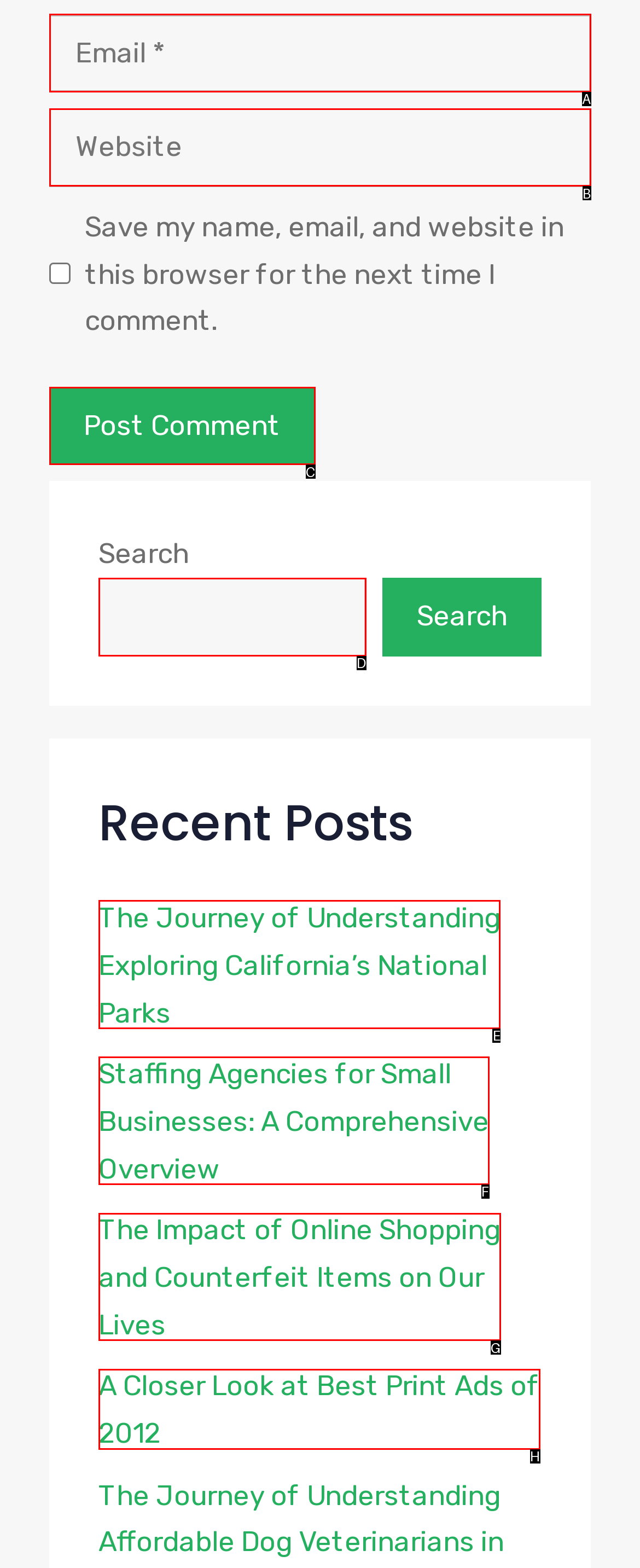For the task: Read 'The Journey of Understanding Exploring California’s National Parks', specify the letter of the option that should be clicked. Answer with the letter only.

E